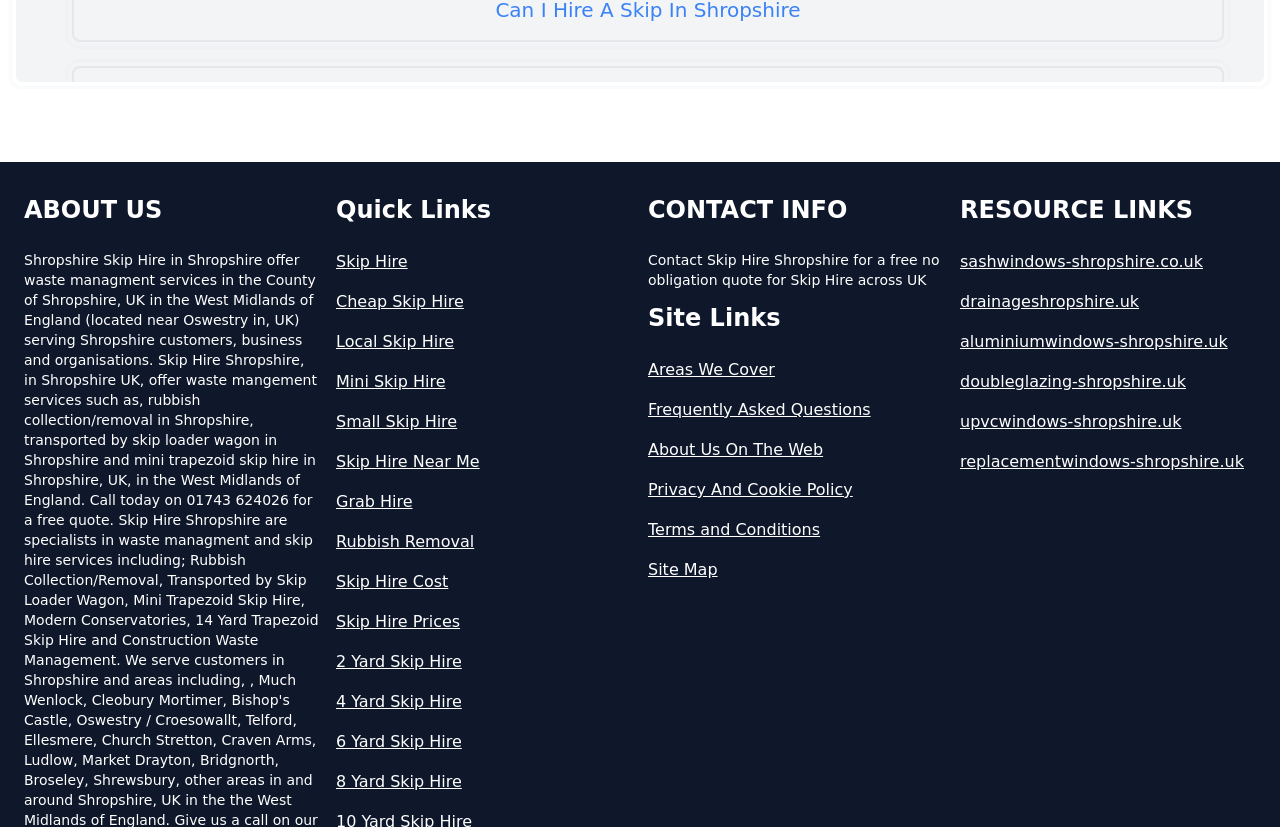Kindly determine the bounding box coordinates for the area that needs to be clicked to execute this instruction: "Check 'RESOURCE LINKS'".

[0.75, 0.235, 0.981, 0.273]